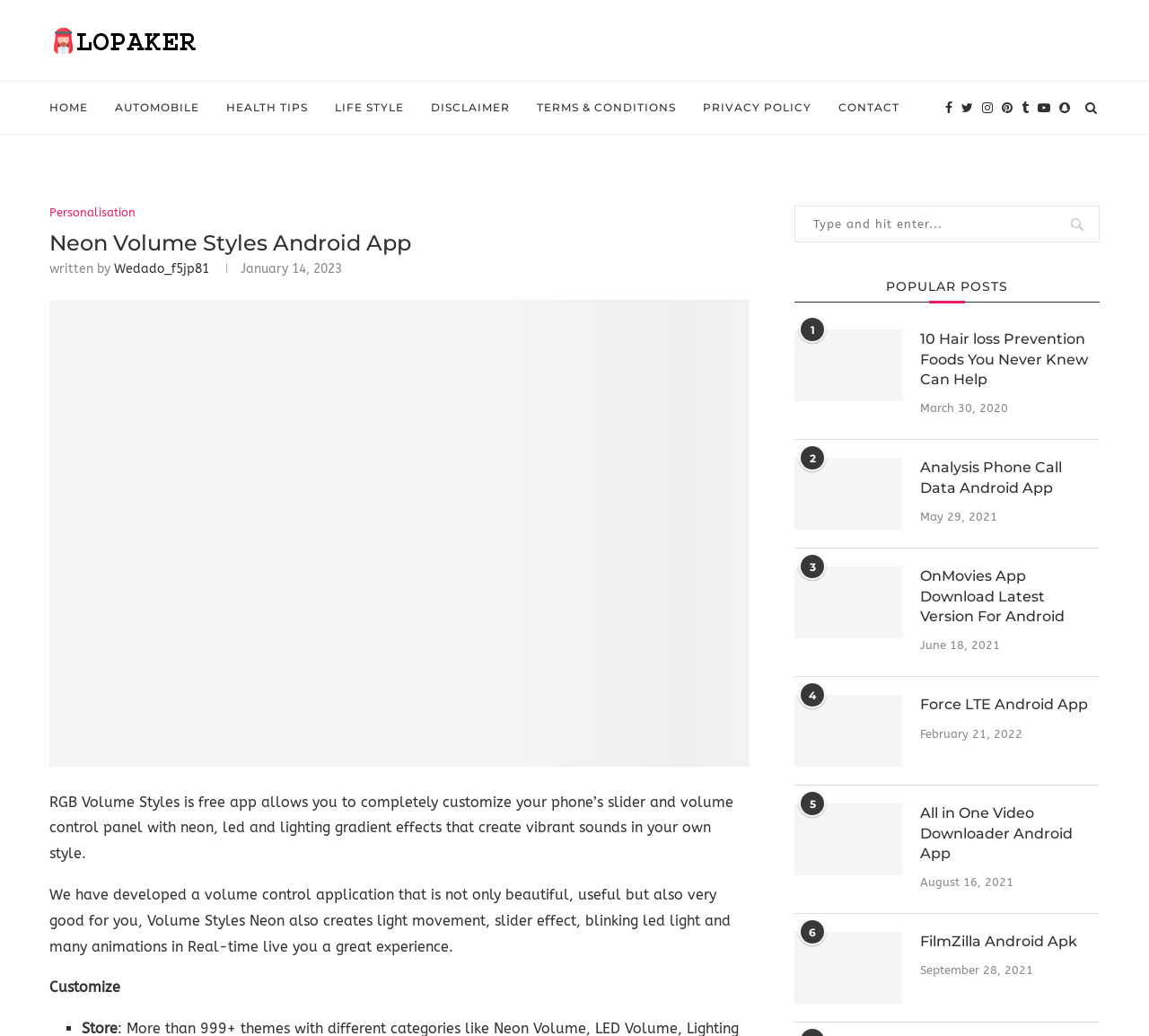Indicate the bounding box coordinates of the clickable region to achieve the following instruction: "Click on HOME."

[0.043, 0.079, 0.077, 0.129]